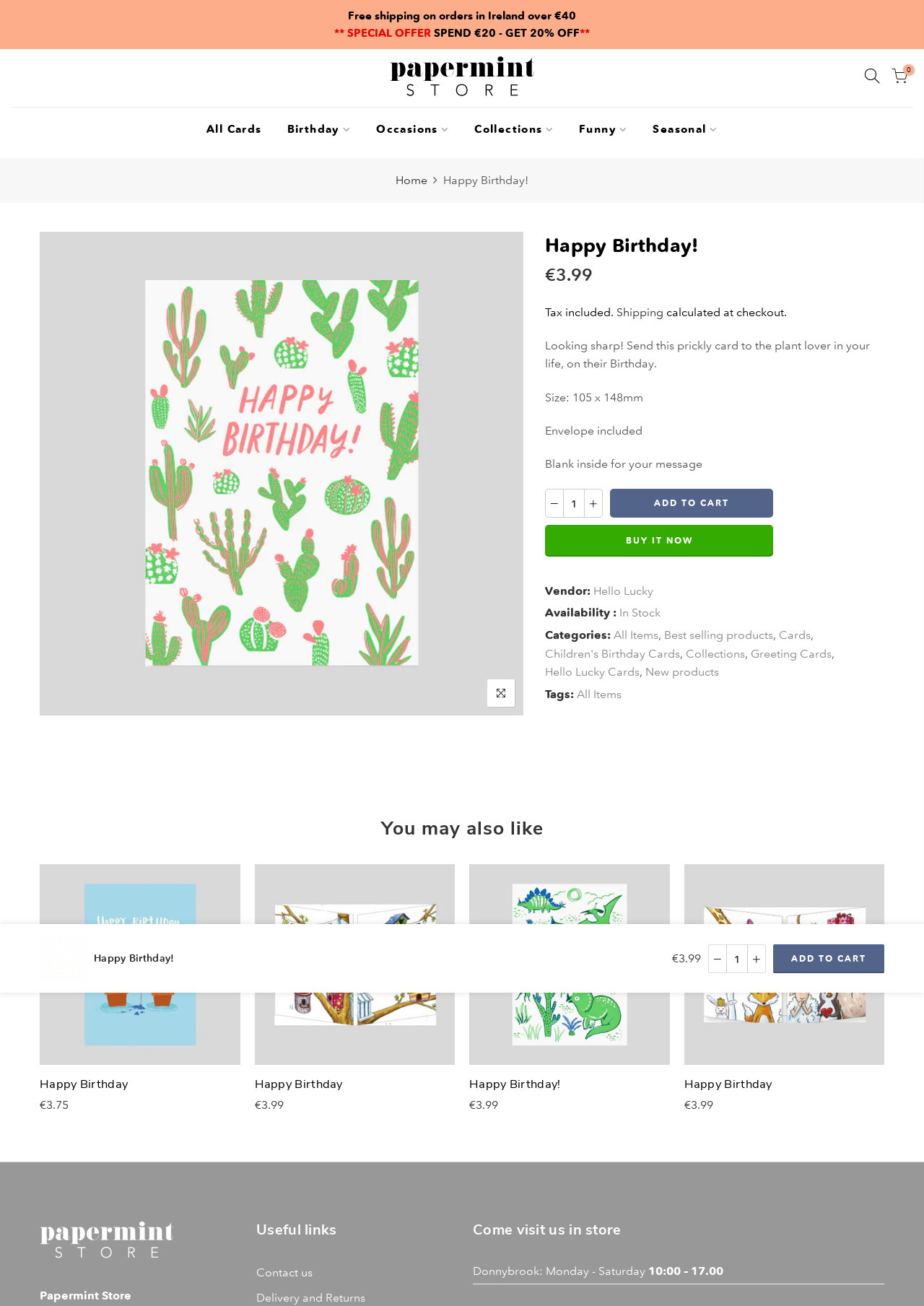Please find the bounding box coordinates of the section that needs to be clicked to achieve this instruction: "Click the 'All Cards' link".

[0.21, 0.082, 0.297, 0.116]